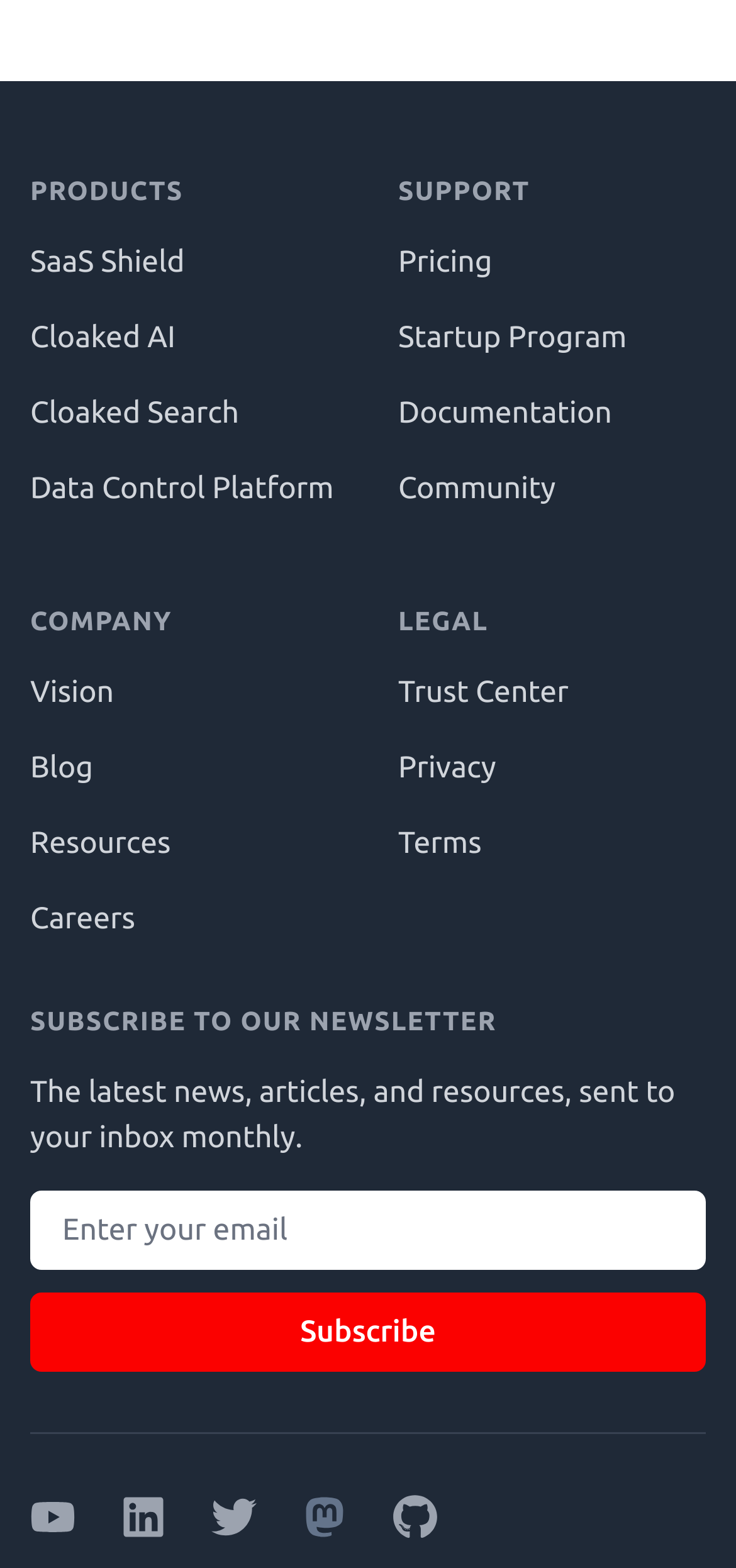Please study the image and answer the question comprehensively:
How many main categories are on the webpage?

The webpage has four main categories: PRODUCTS, COMPANY, SUPPORT, and LEGAL, which are indicated by headings with distinct bounding box coordinates.